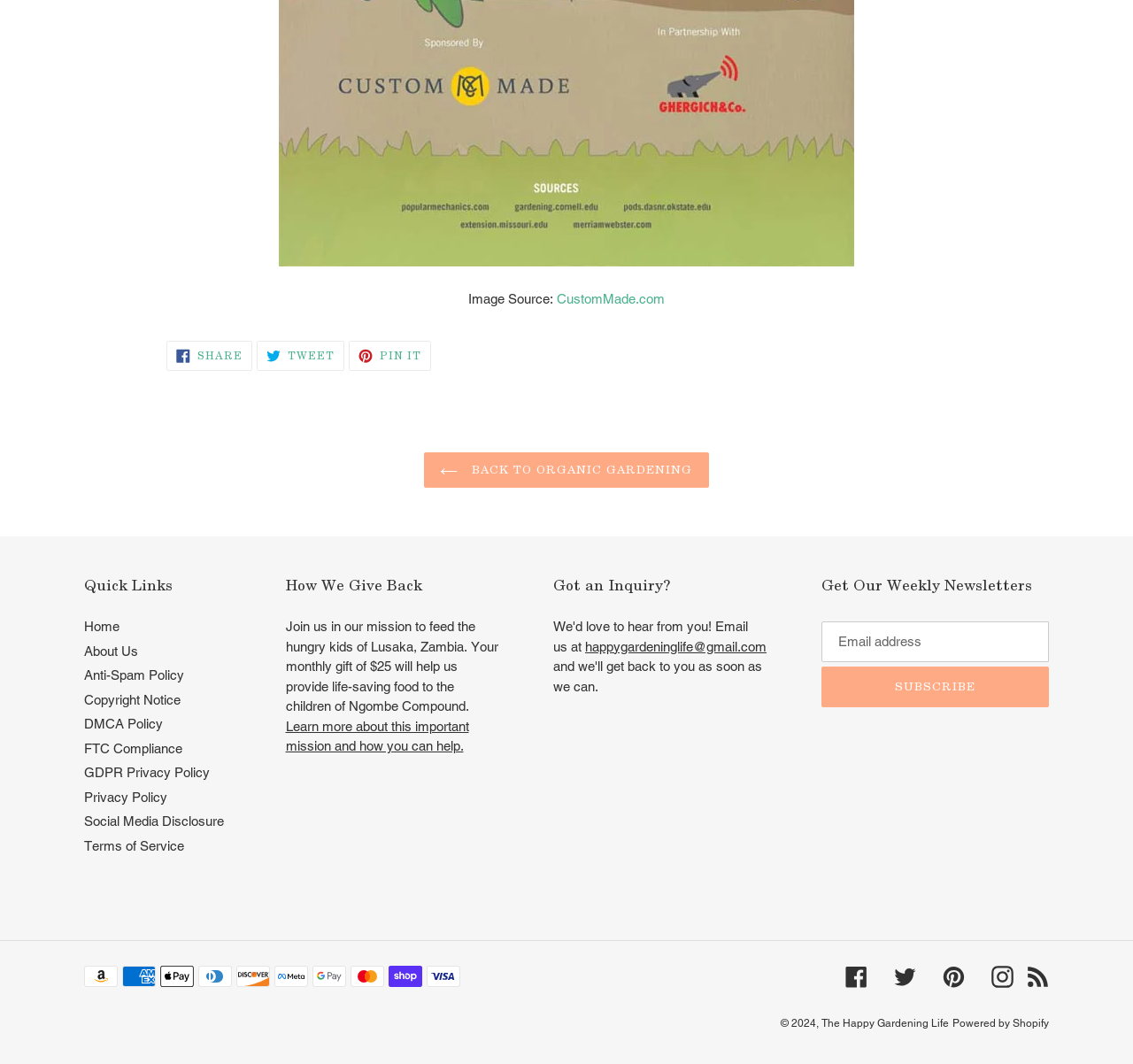How many payment methods are accepted?
Respond with a short answer, either a single word or a phrase, based on the image.

11